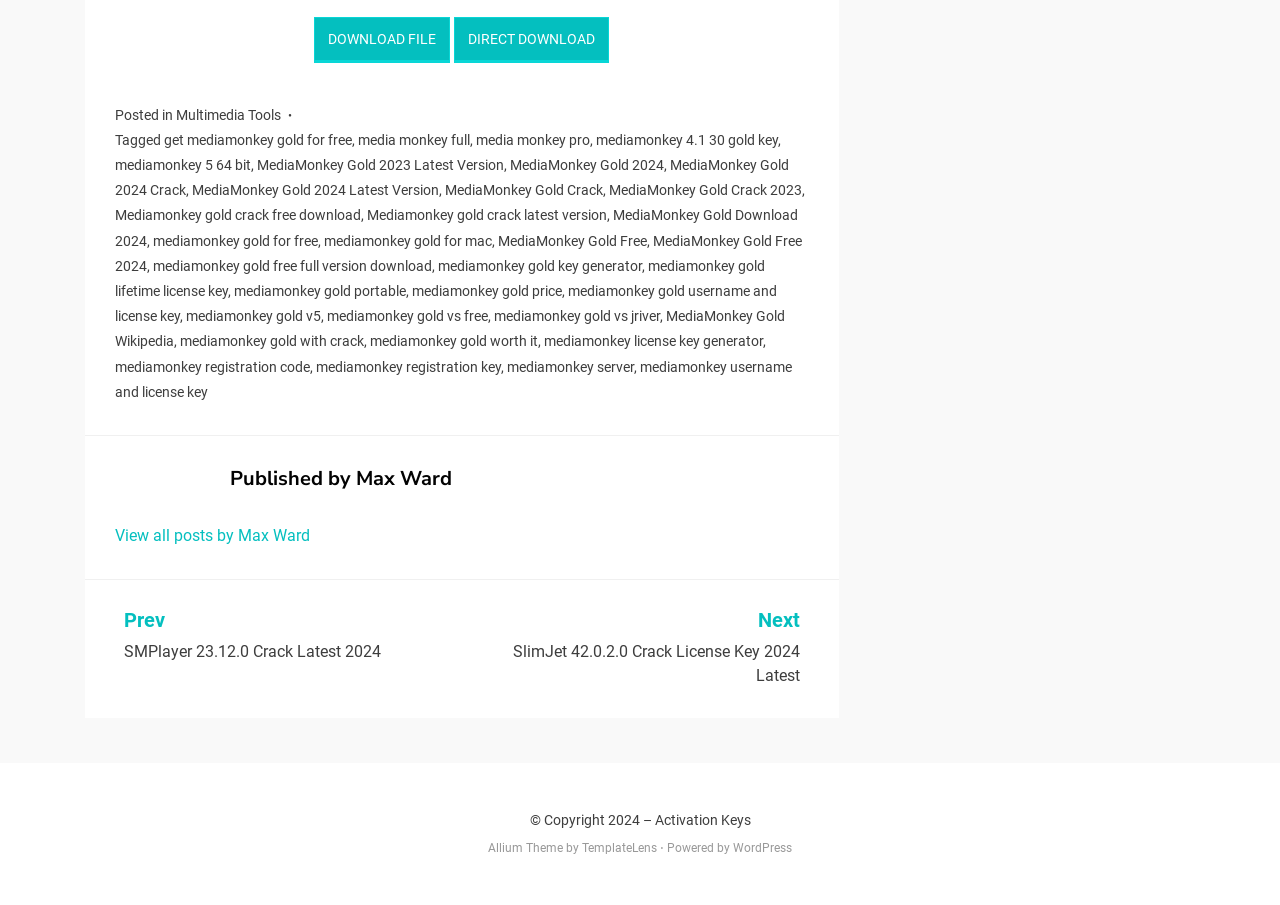Please answer the following question using a single word or phrase: 
What is the copyright year of the website?

2024